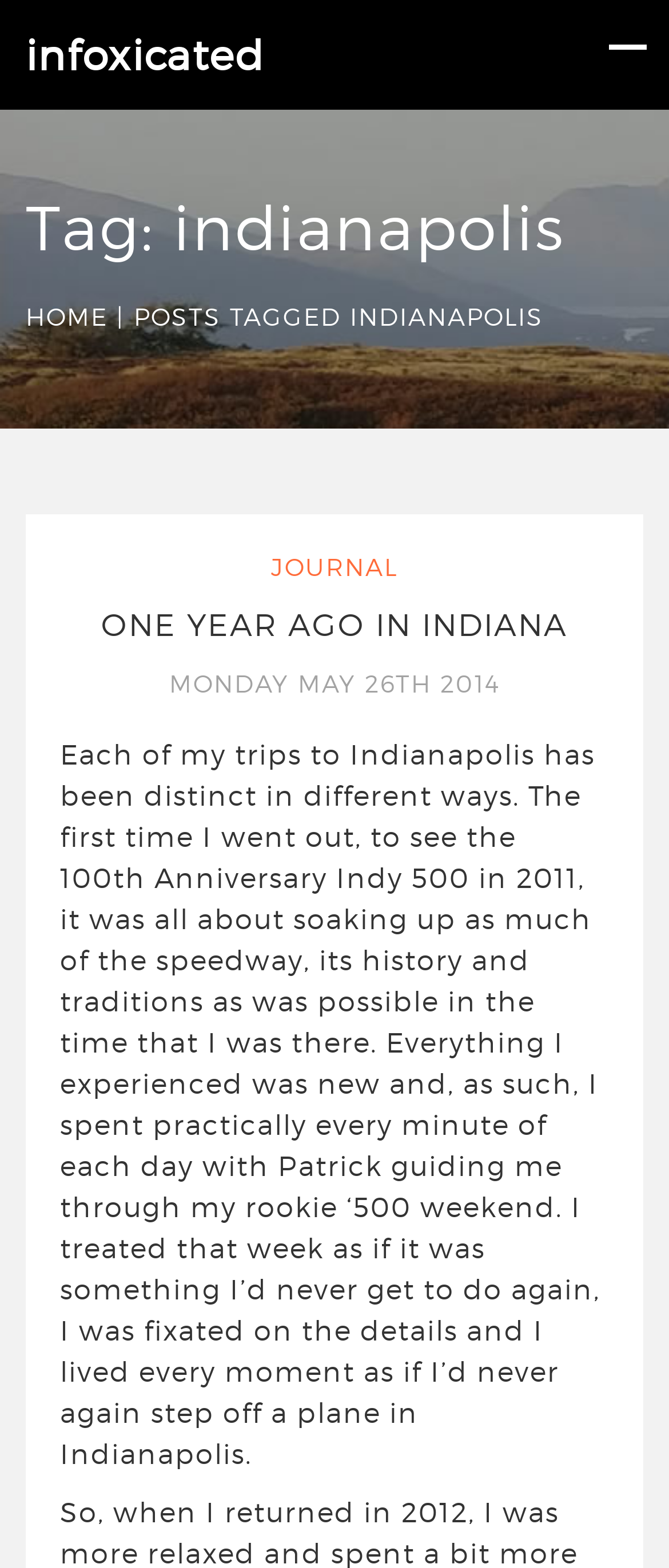What is the topic of the first post?
Refer to the image and provide a thorough answer to the question.

Based on the content of the first post, it can be inferred that the topic is about the author's trip to Indianapolis, specifically their experience at the Indy 500 in 2011.